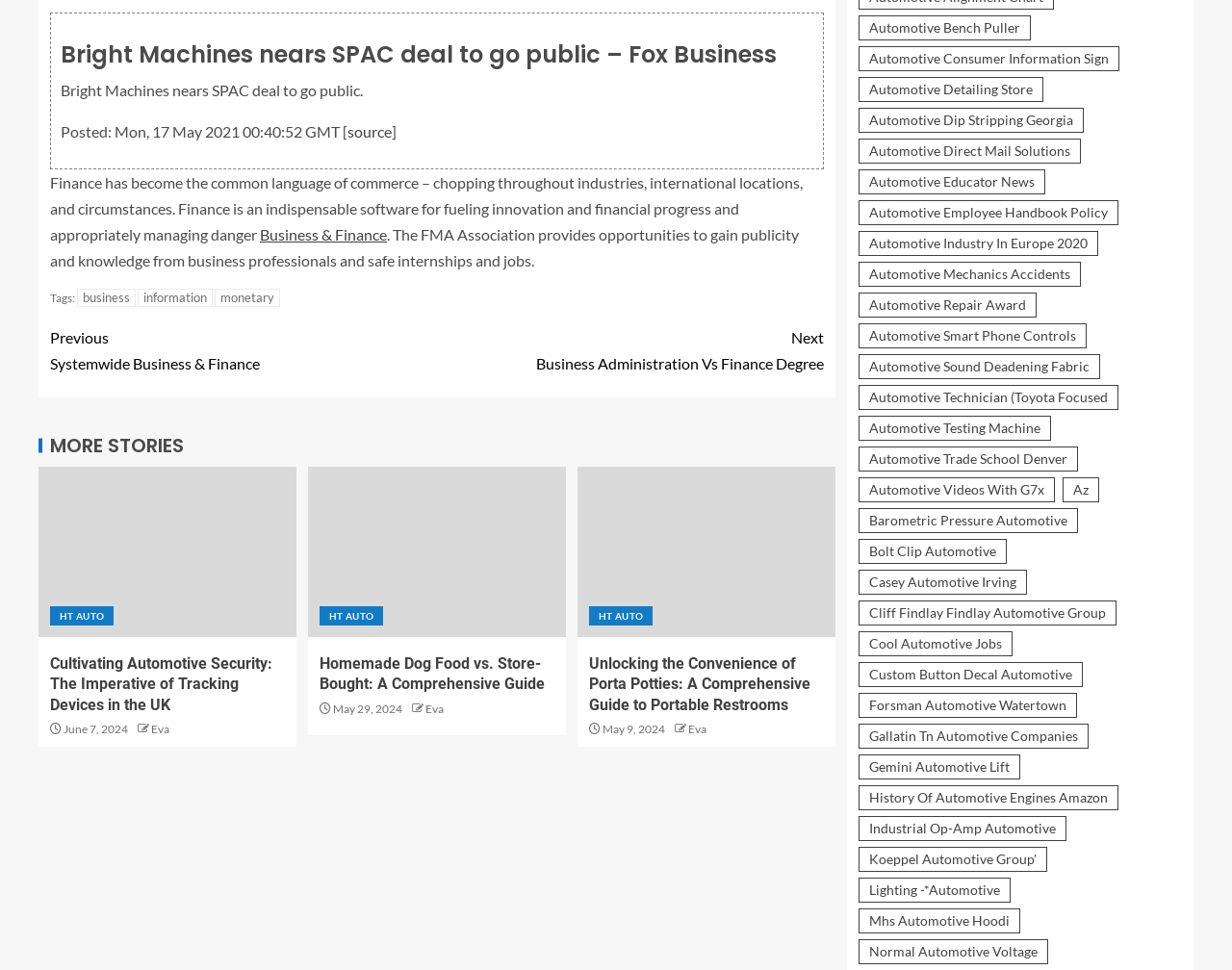Answer briefly with one word or phrase:
What type of items are listed in the right-hand sidebar?

Automotive-related items